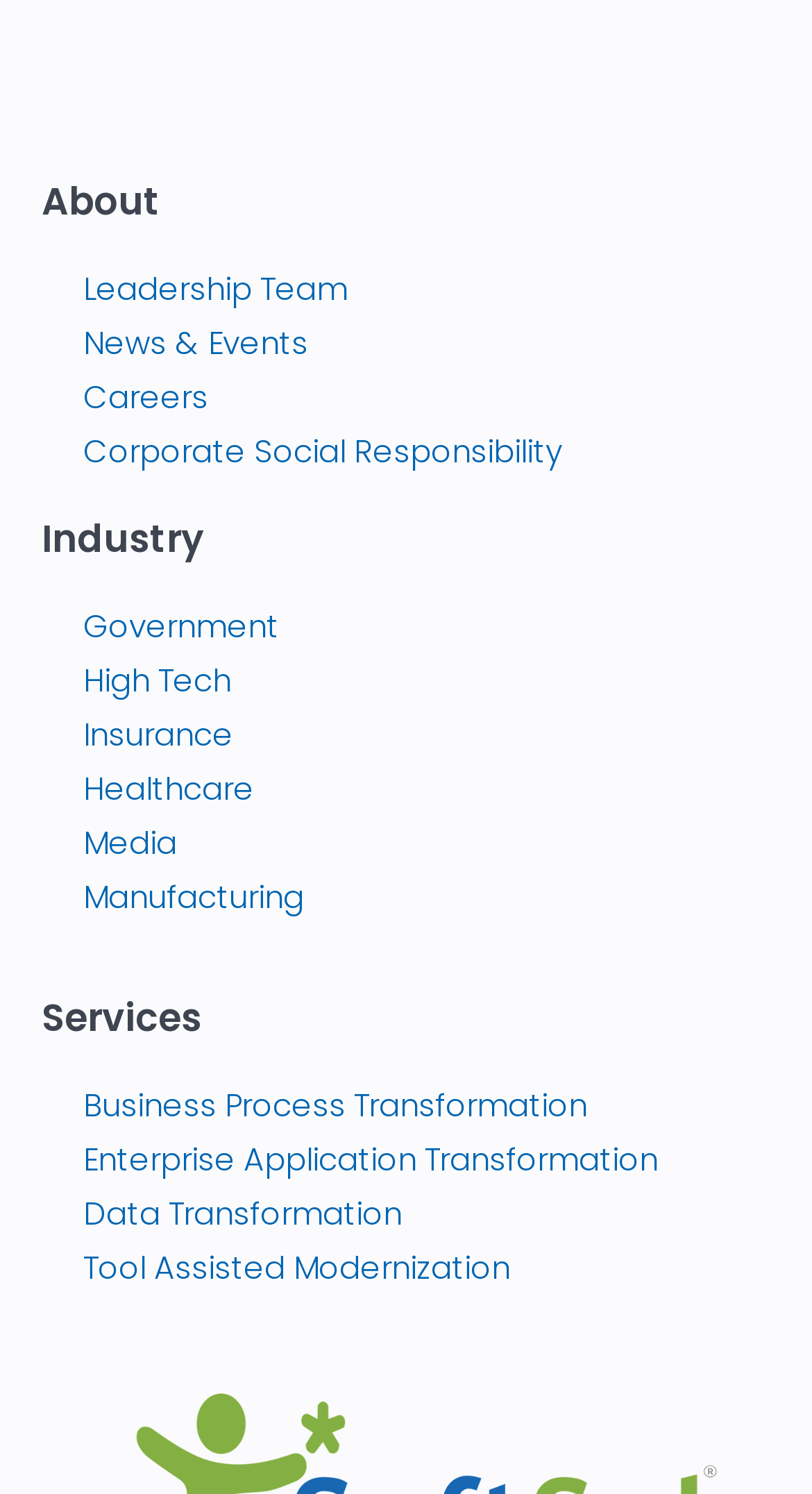Pinpoint the bounding box coordinates of the element you need to click to execute the following instruction: "explore industry". The bounding box should be represented by four float numbers between 0 and 1, in the format [left, top, right, bottom].

[0.051, 0.343, 0.251, 0.377]